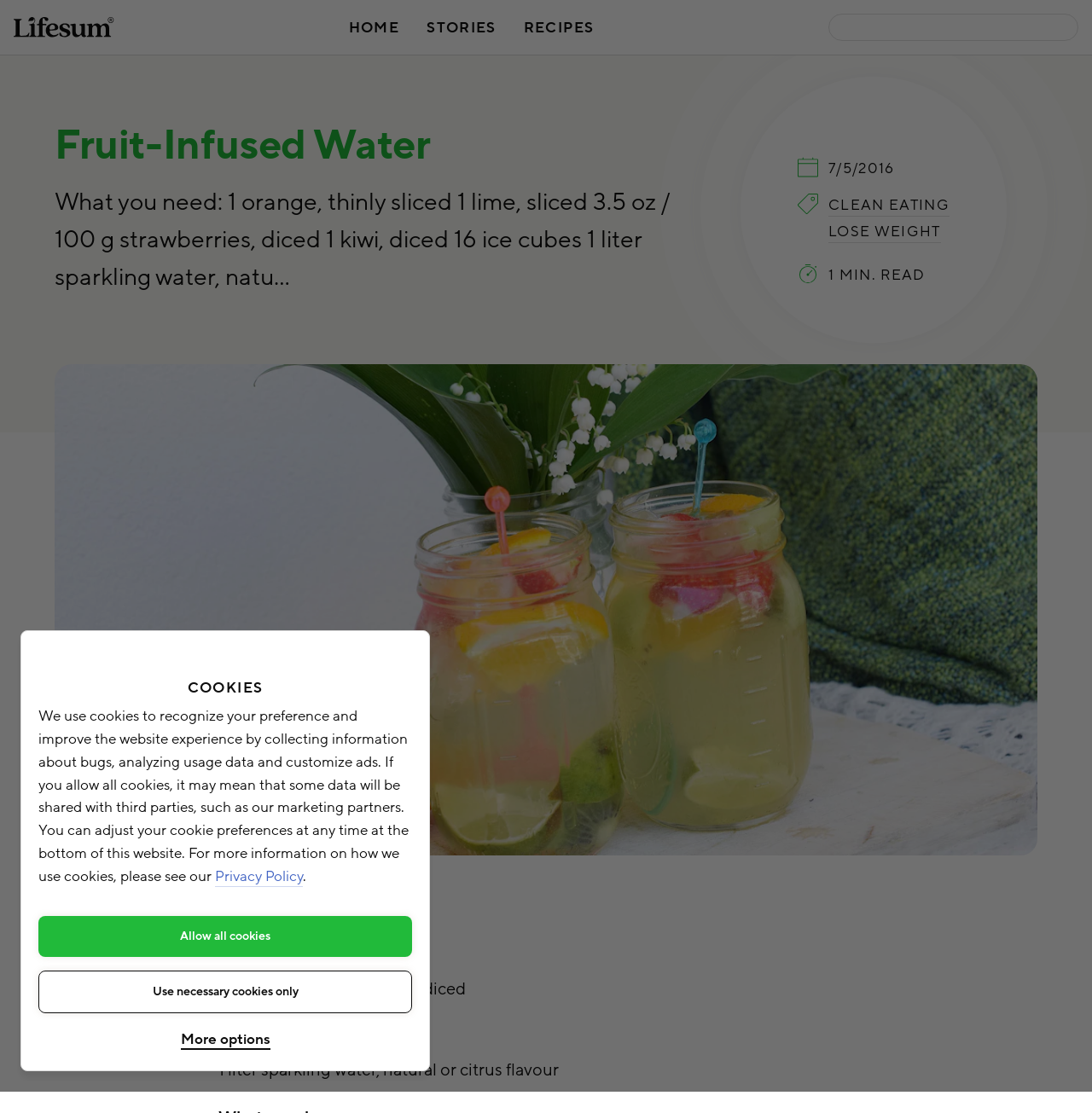Find the bounding box coordinates of the element you need to click on to perform this action: 'click lose weight'. The coordinates should be represented by four float values between 0 and 1, in the format [left, top, right, bottom].

[0.758, 0.2, 0.862, 0.218]